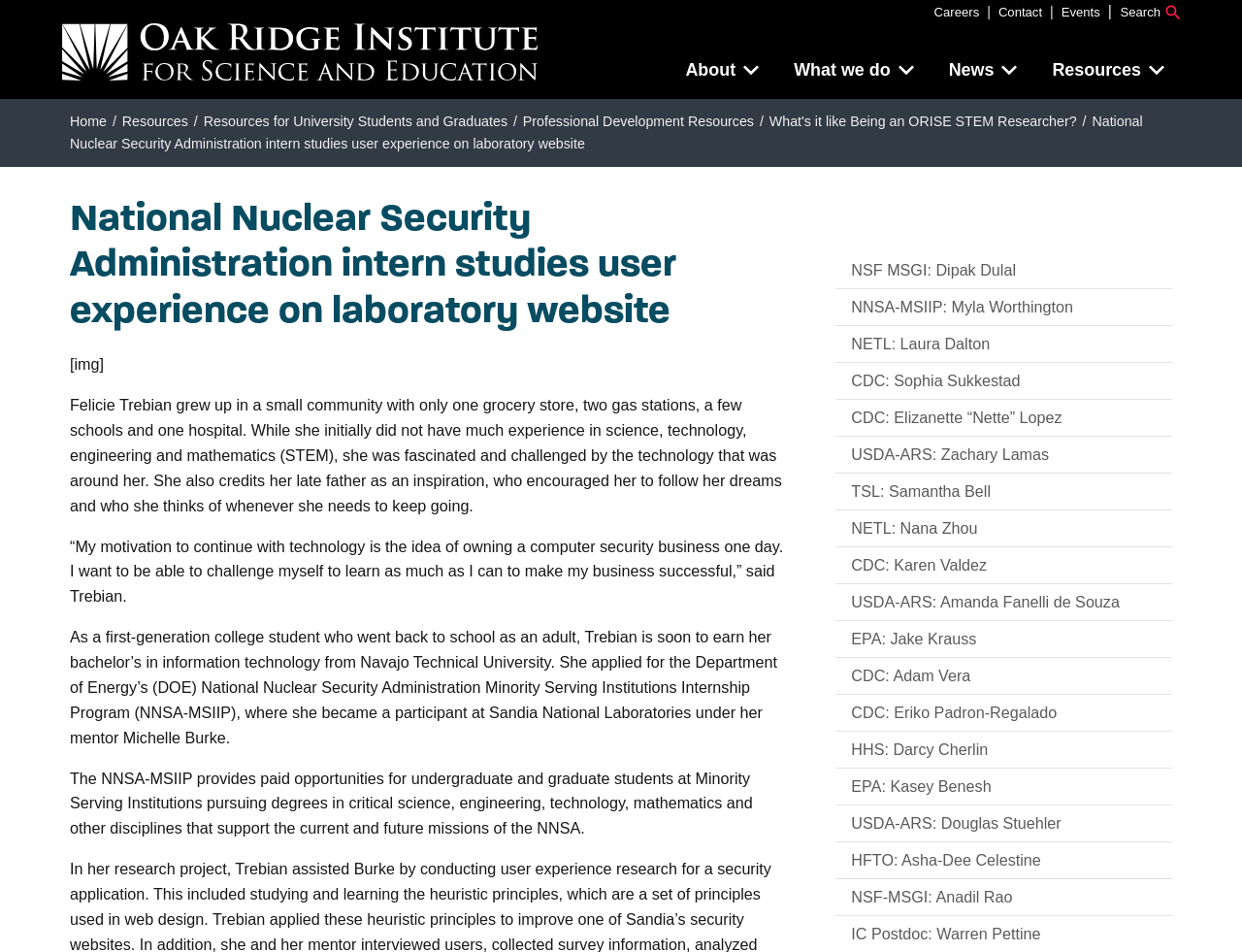Locate the bounding box coordinates of the area that needs to be clicked to fulfill the following instruction: "Search using the search button". The coordinates should be in the format of four float numbers between 0 and 1, namely [left, top, right, bottom].

[0.899, 0.0, 0.956, 0.027]